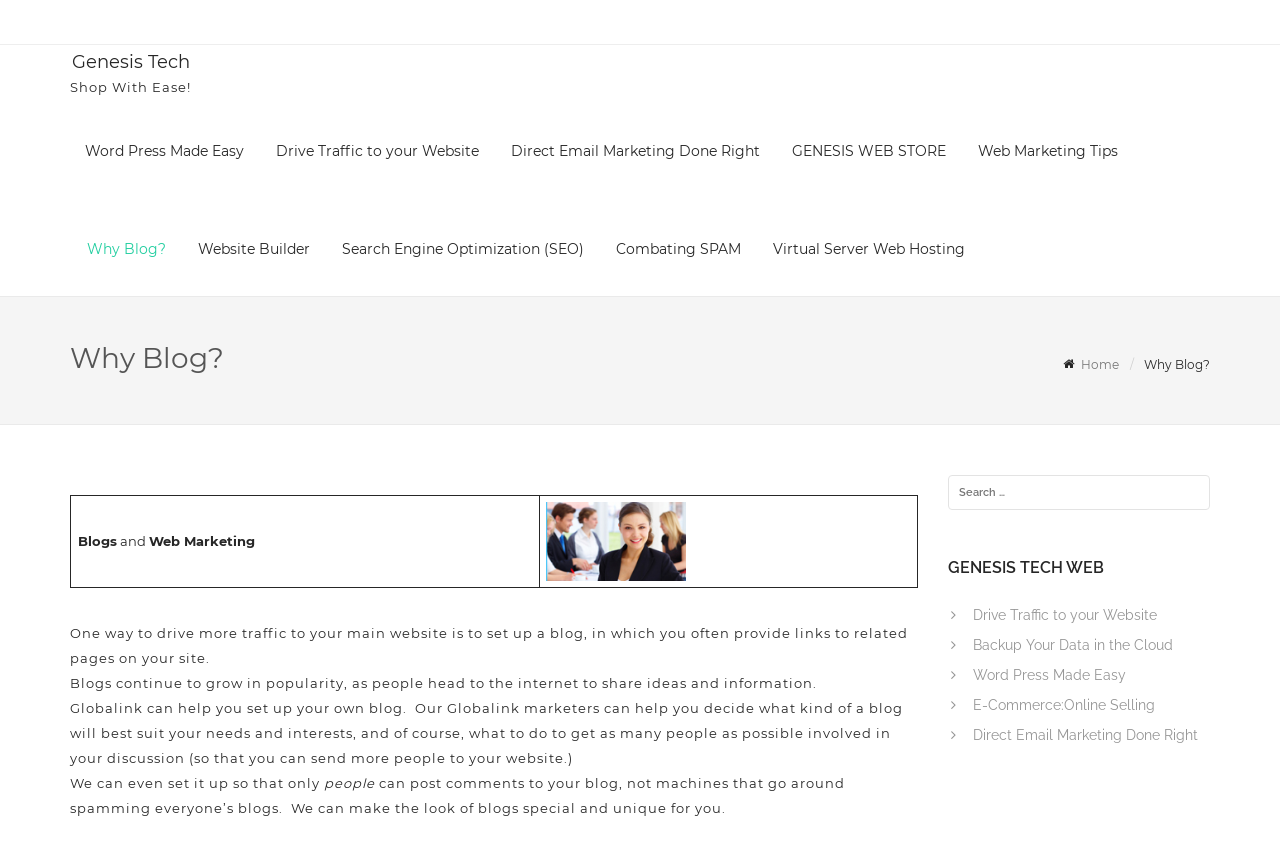Please locate the bounding box coordinates of the element's region that needs to be clicked to follow the instruction: "Click on 'GENESIS WEB STORE' link". The bounding box coordinates should be provided as four float numbers between 0 and 1, i.e., [left, top, right, bottom].

[0.607, 0.119, 0.751, 0.235]